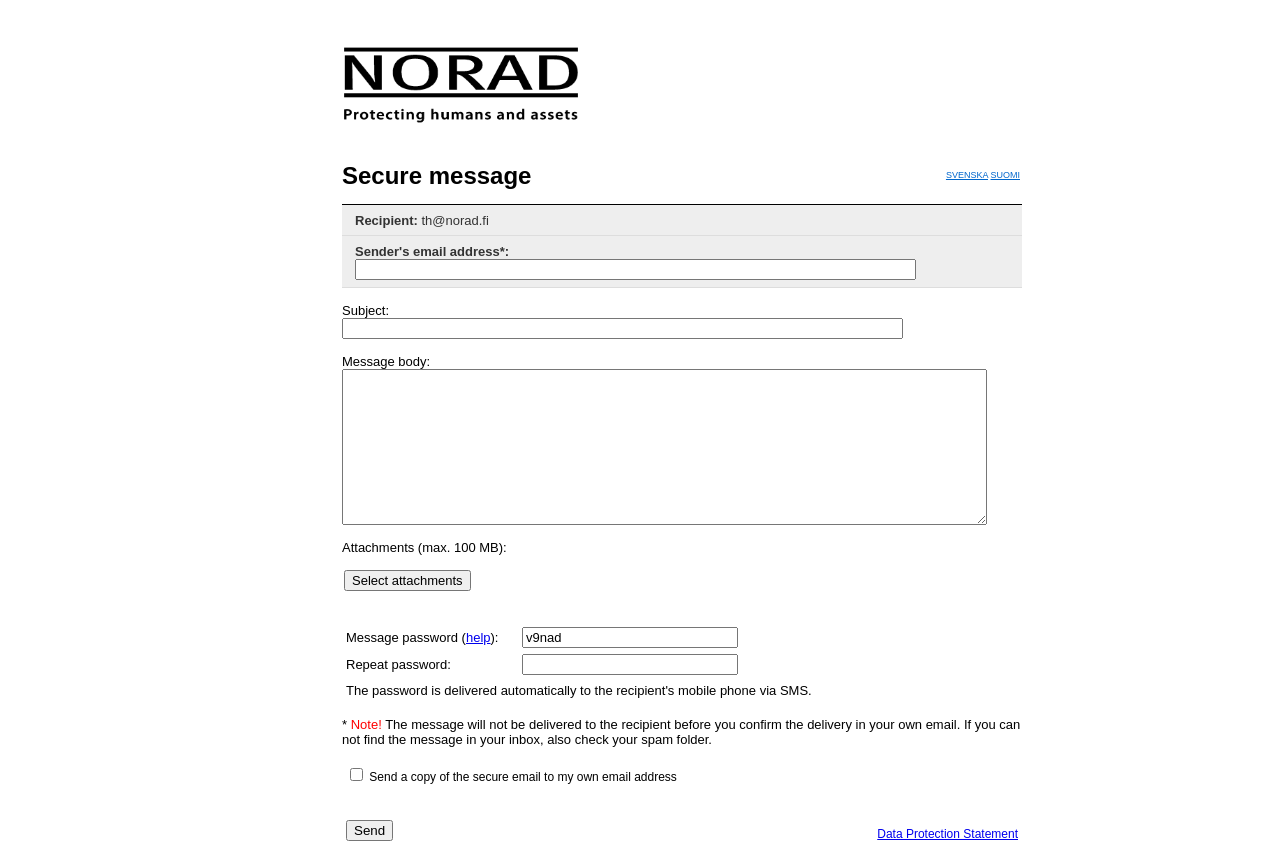Determine the bounding box coordinates (top-left x, top-left y, bottom-right x, bottom-right y) of the UI element described in the following text: Portfolio

None